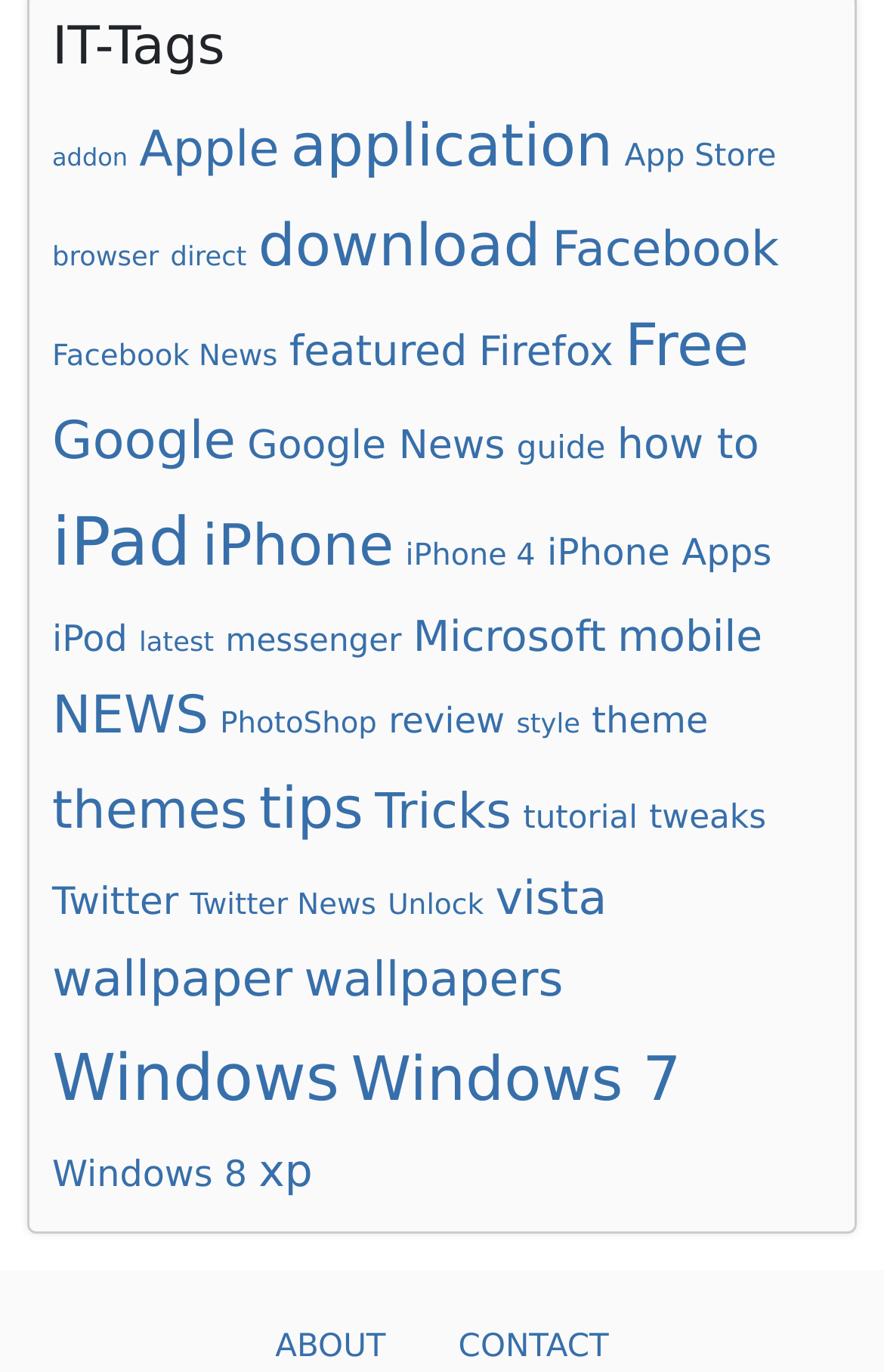Refer to the screenshot and give an in-depth answer to this question: How many links are there in the navigation?

I counted the number of link elements under the navigation element, which has the text 'IT-Tags'. There are 30 links in total.